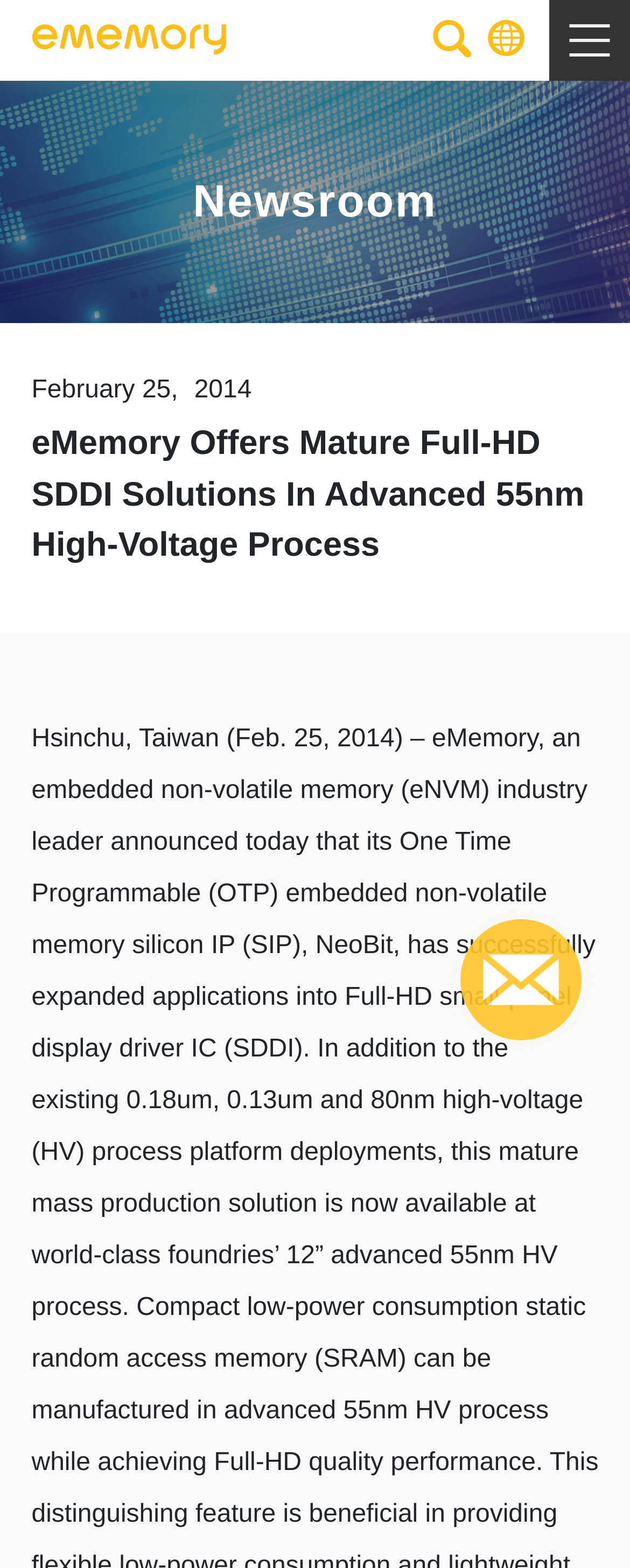How many news articles are displayed on the current page?
Please provide a single word or phrase as your answer based on the image.

1